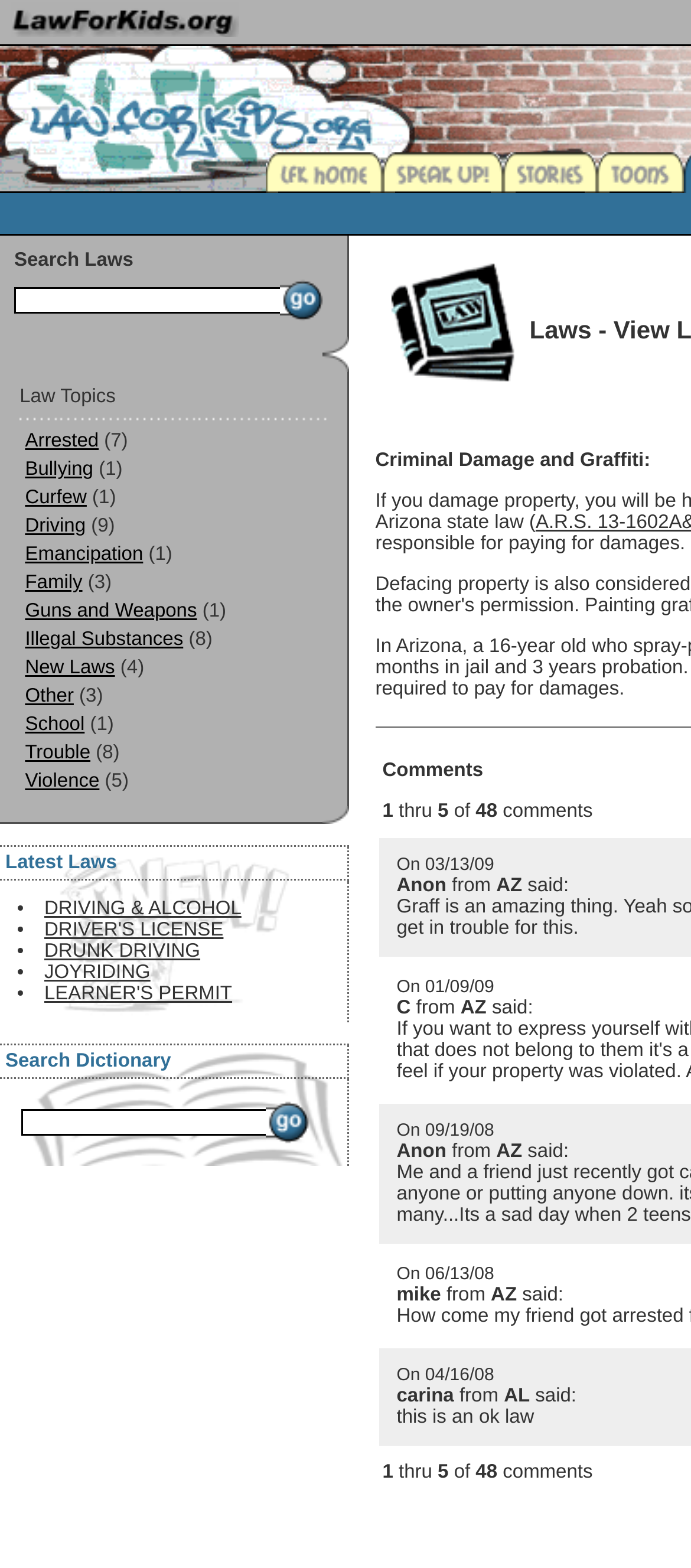Answer with a single word or phrase: 
What is the keyword label in the search box?

Keywords